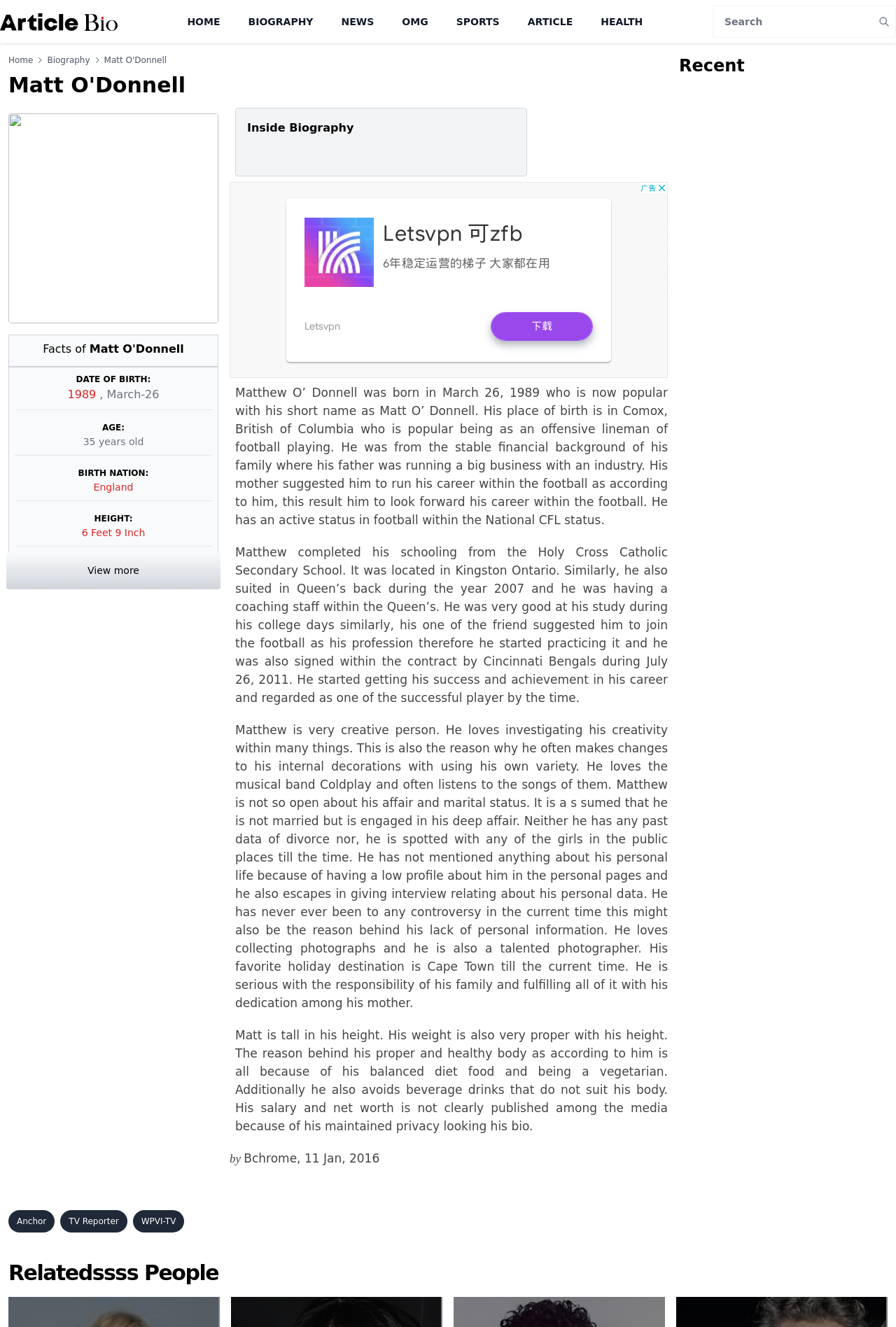Find the bounding box coordinates of the element you need to click on to perform this action: 'View more biography facts'. The coordinates should be represented by four float values between 0 and 1, in the format [left, top, right, bottom].

[0.098, 0.426, 0.155, 0.434]